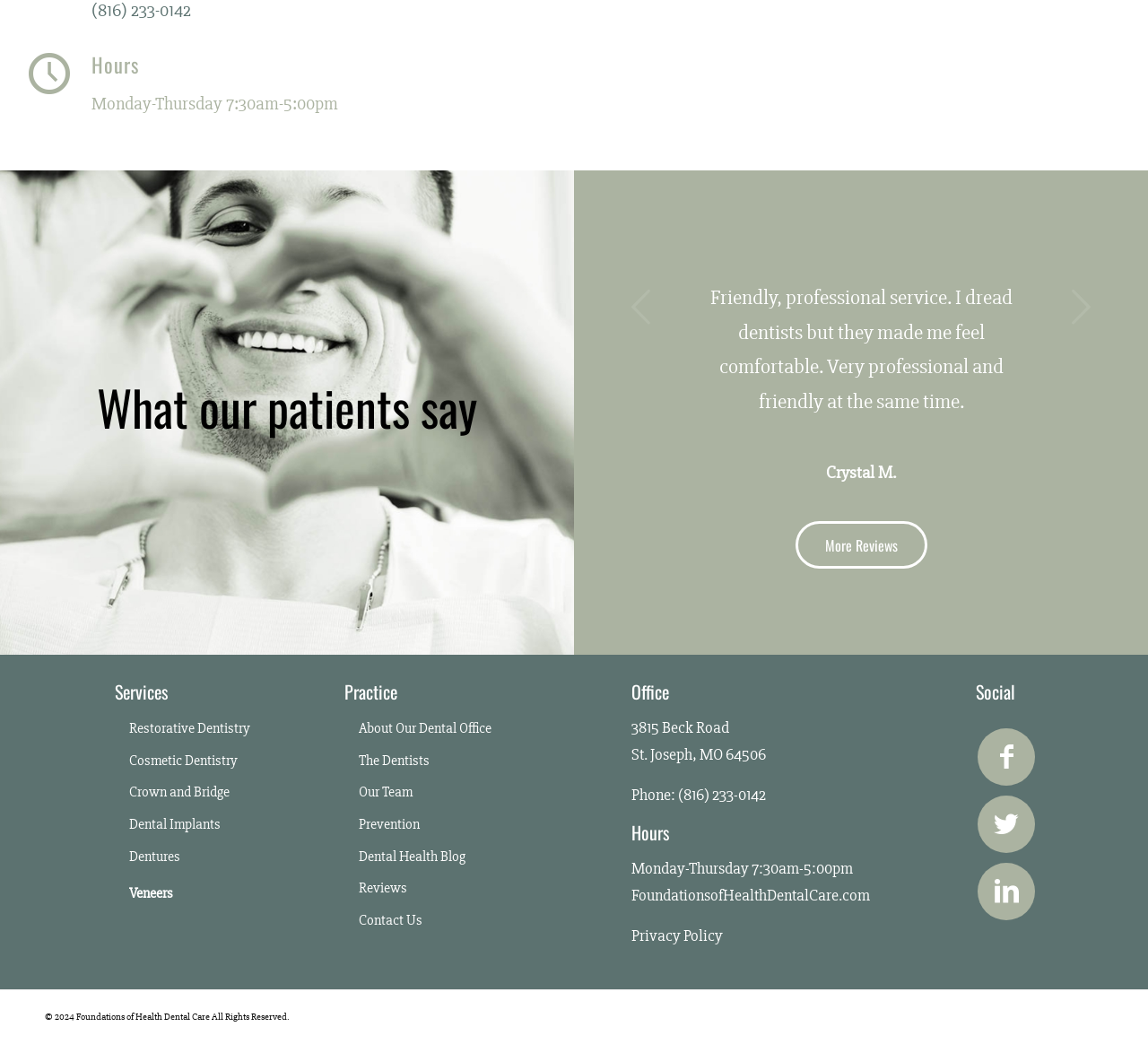What are the office hours on Monday to Thursday? Analyze the screenshot and reply with just one word or a short phrase.

7:30am-5:00pm